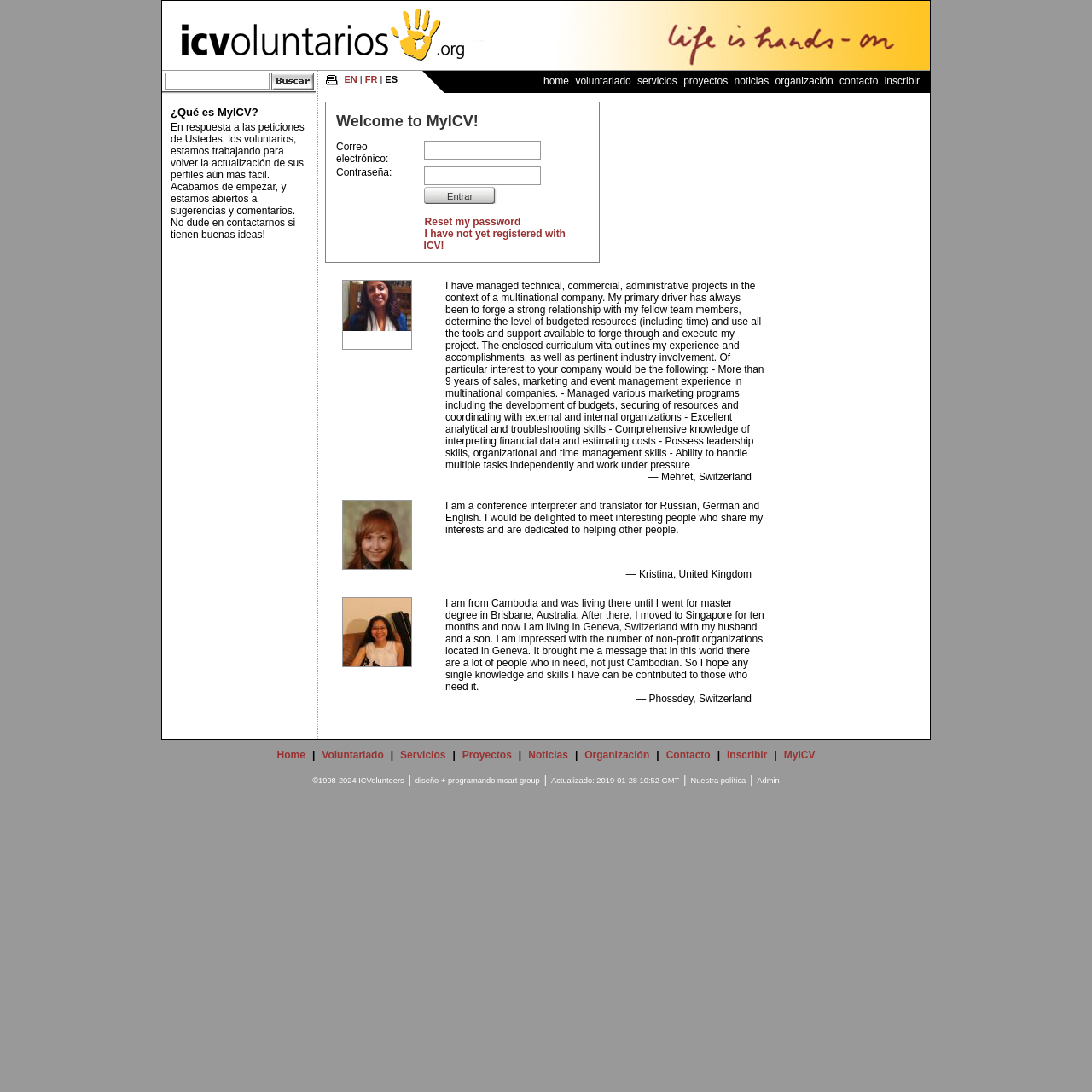Extract the heading text from the webpage.

Welcome to MyICV!